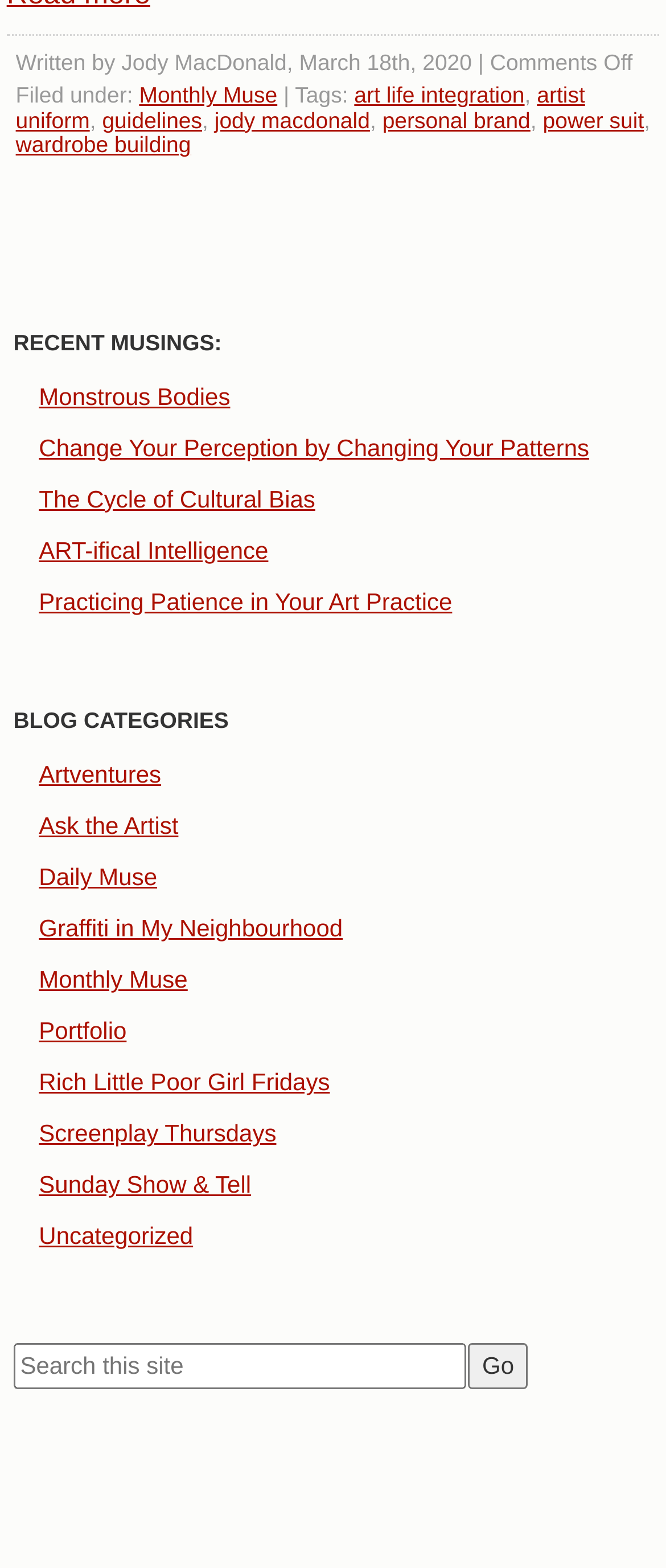Please specify the bounding box coordinates of the element that should be clicked to execute the given instruction: 'Read the recent musings'. Ensure the coordinates are four float numbers between 0 and 1, expressed as [left, top, right, bottom].

[0.02, 0.21, 0.98, 0.228]